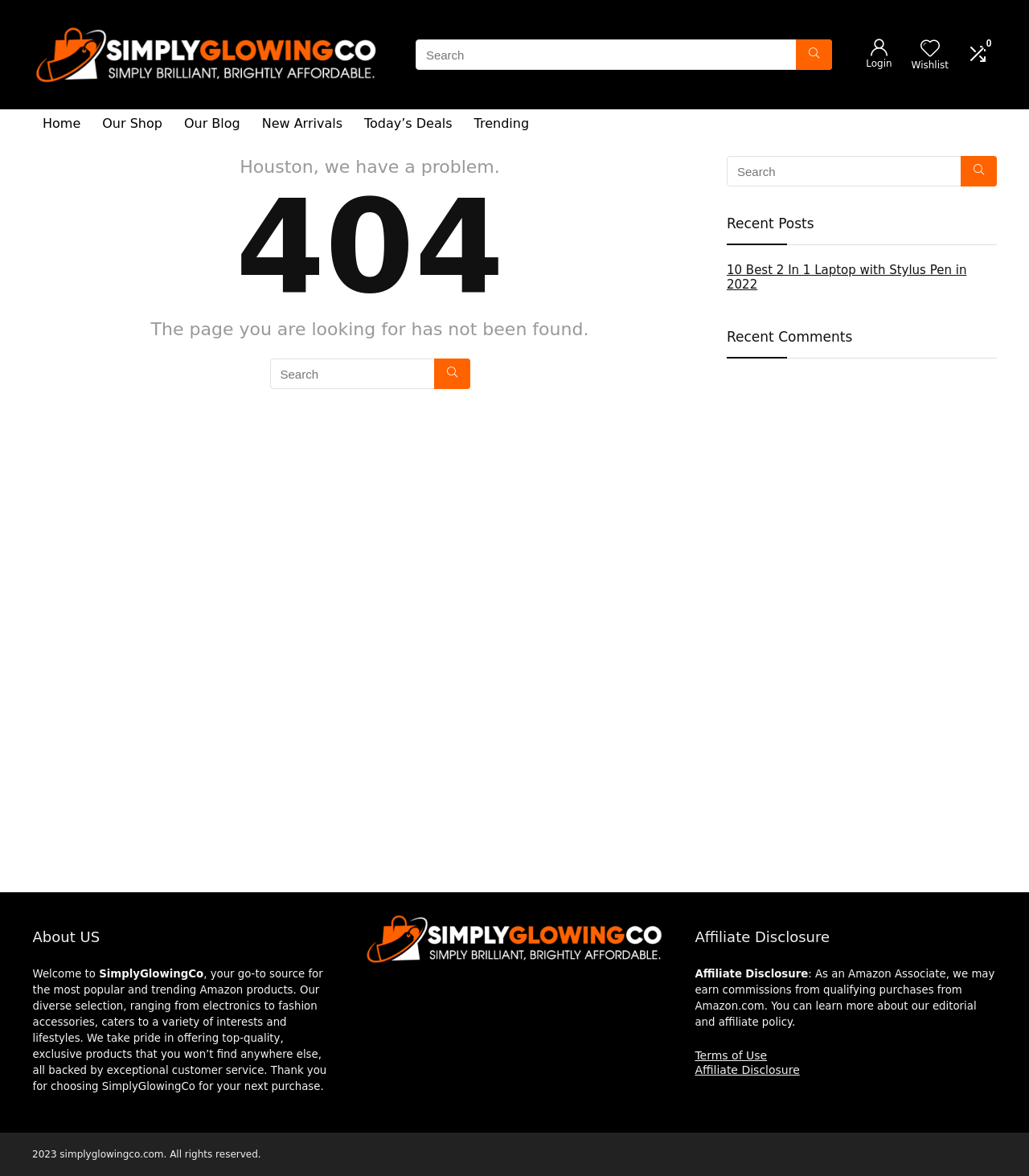Specify the bounding box coordinates of the area that needs to be clicked to achieve the following instruction: "View recent posts".

[0.706, 0.183, 0.791, 0.197]